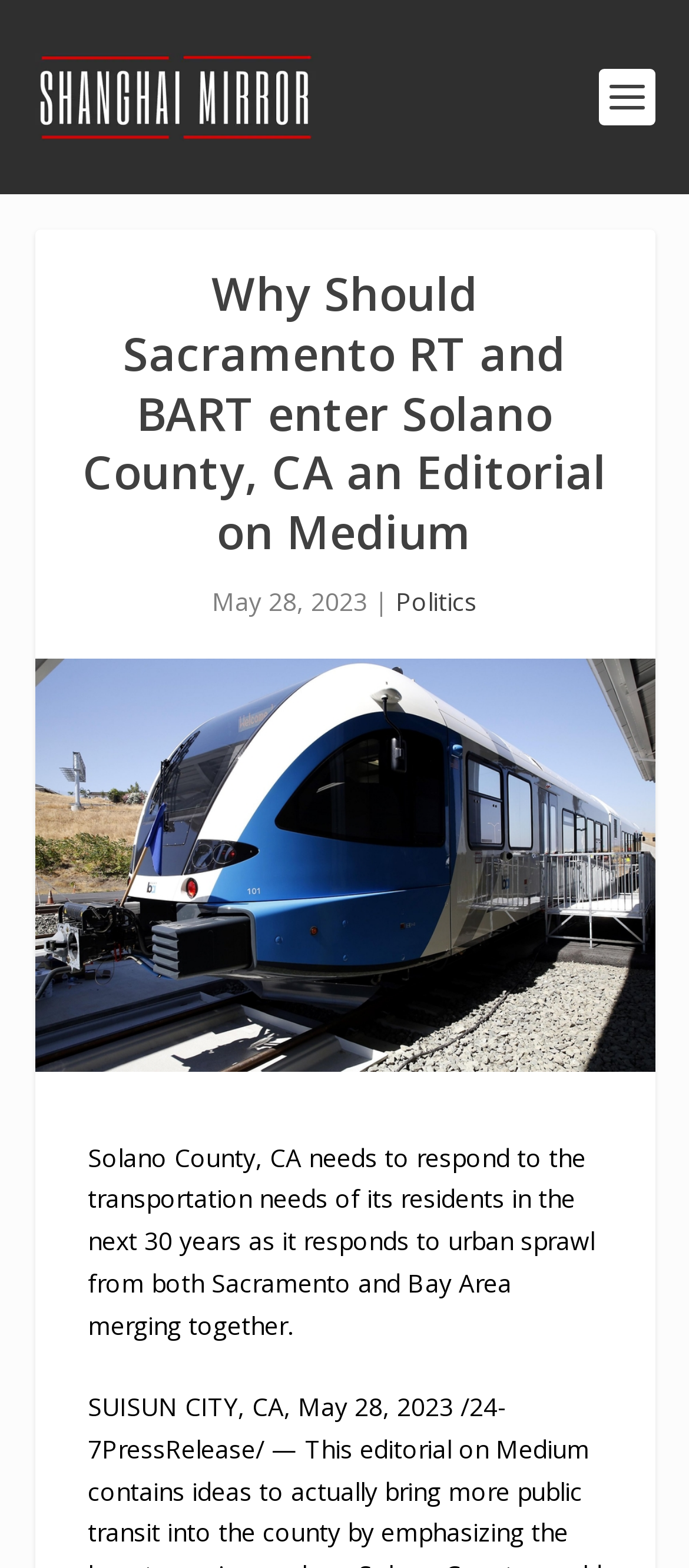Generate a comprehensive caption for the webpage you are viewing.

The webpage appears to be an editorial article on Medium, titled "Why Should Sacramento RT and BART enter Solano County, CA". At the top left corner, there is a link to "Shanghai Mirror" accompanied by a small image with the same name. Below this, a prominent heading displays the title of the article.

To the right of the title, there is a section containing the date "May 28, 2023", a vertical bar, and a link to the category "Politics". 

Further down, a large image spans across the majority of the page, taking up most of the width. 

The main content of the article begins below the image, with a paragraph of text that discusses the need for Solano County, CA to respond to the transportation needs of its residents in the next 30 years, amidst urban sprawl from Sacramento and the Bay Area.